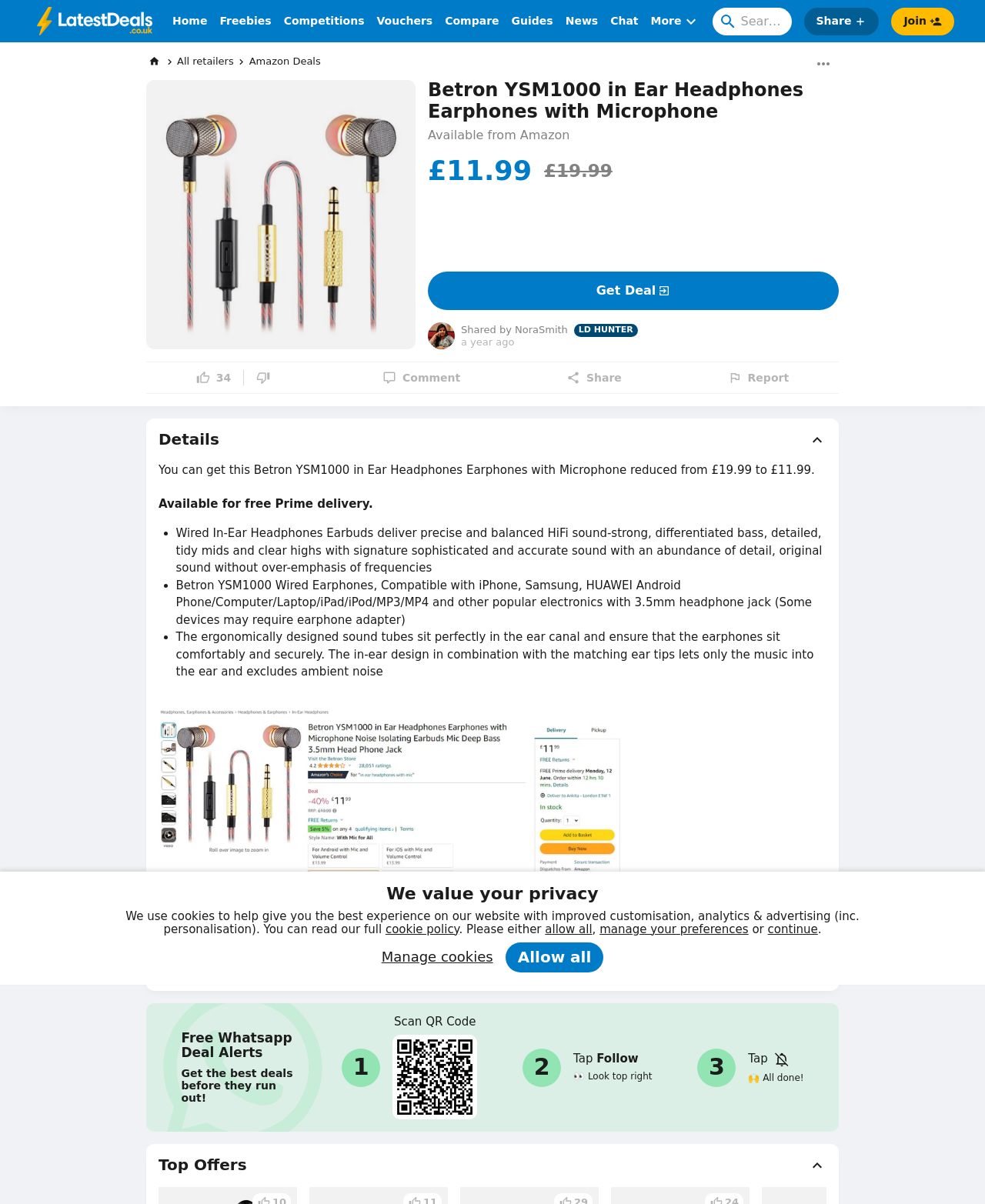Could you locate the bounding box coordinates for the section that should be clicked to accomplish this task: "Click on HOME".

None